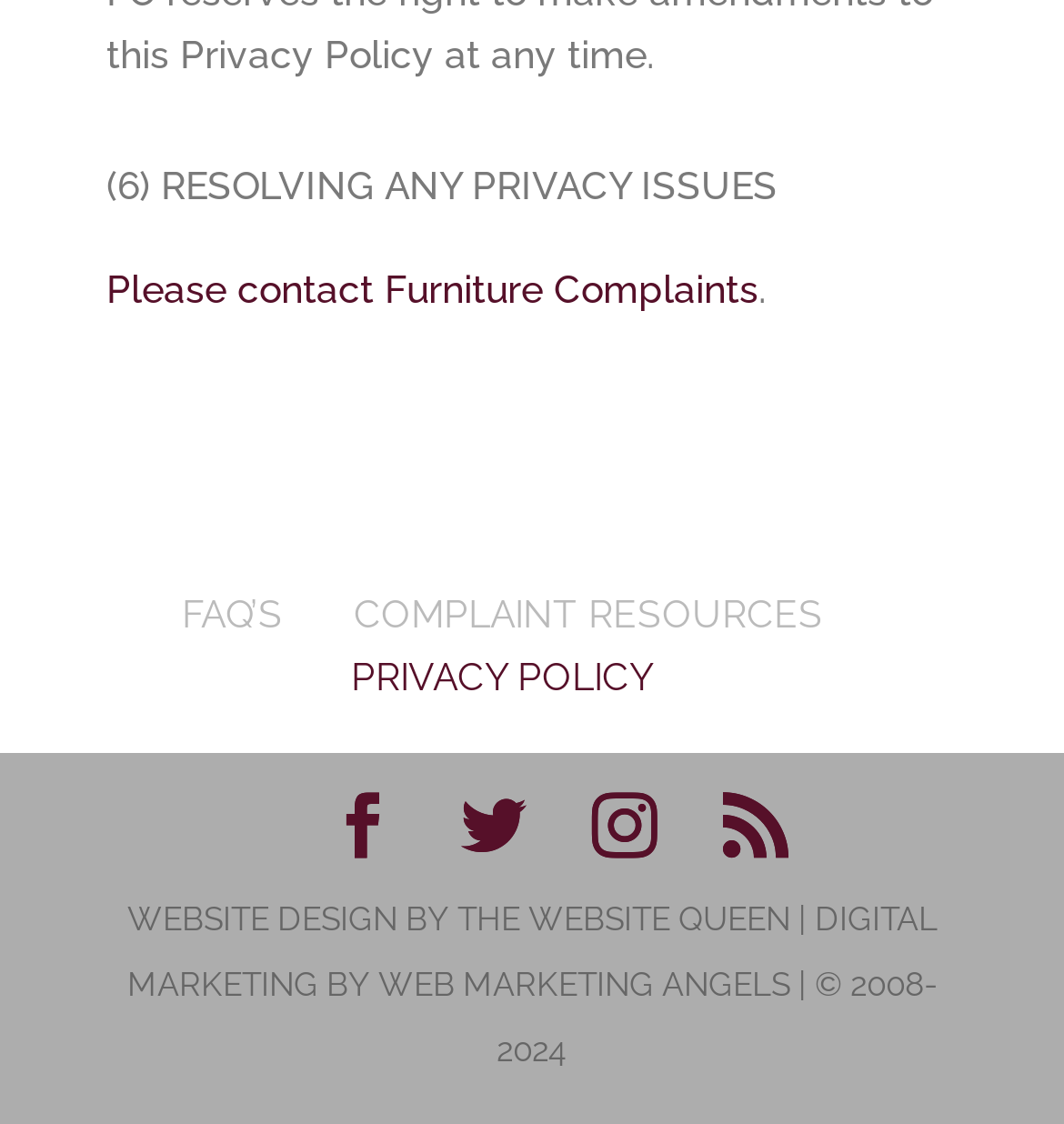Please look at the image and answer the question with a detailed explanation: What is the digital marketing provider of the website?

I found the digital marketing provider by looking at the link with the text 'WEB MARKETING ANGELS' which is located at the bottom of the webpage, next to the text '| DIGITAL MARKETING BY'.